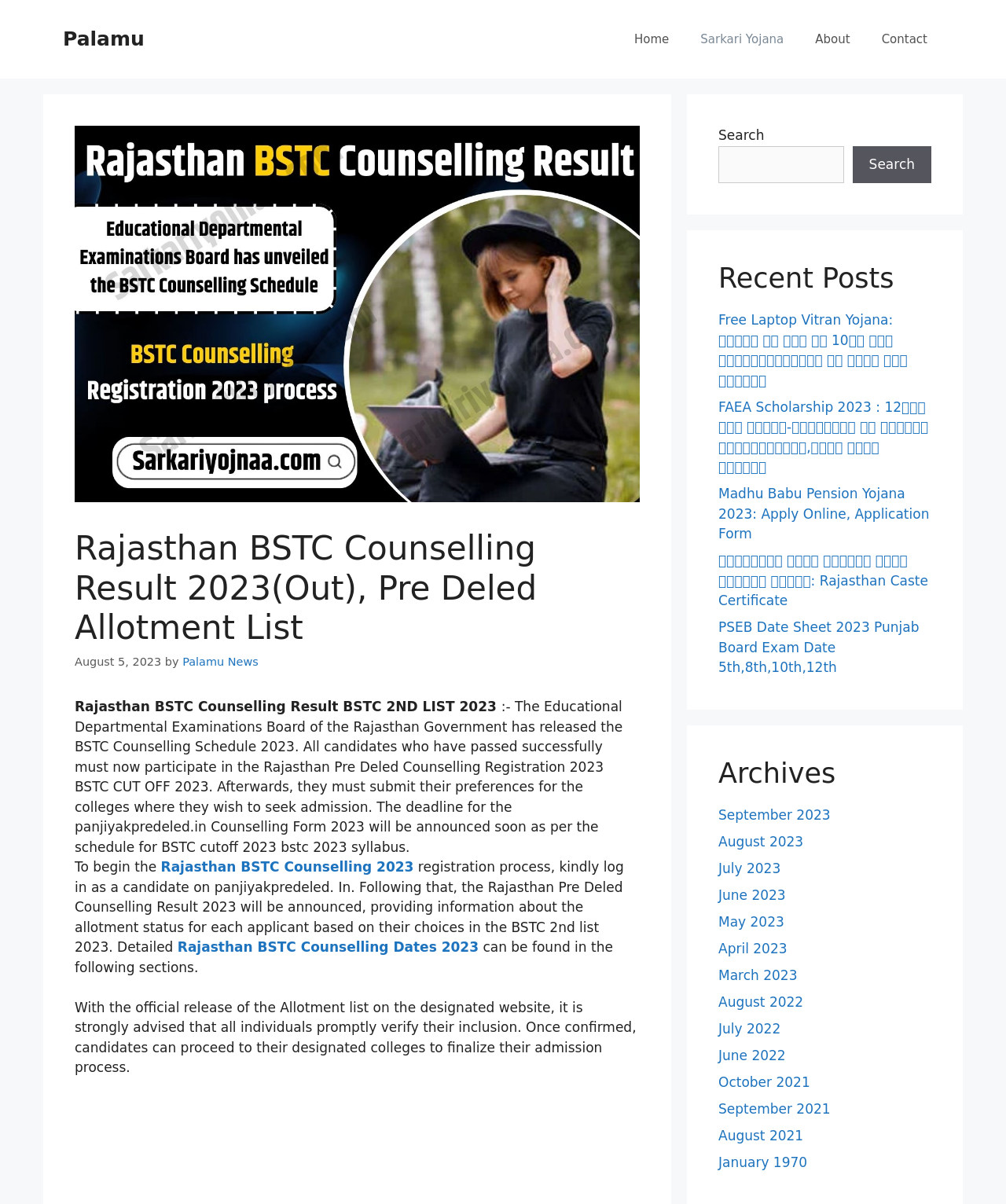Locate the bounding box coordinates of the segment that needs to be clicked to meet this instruction: "Search for something".

[0.847, 0.121, 0.926, 0.152]